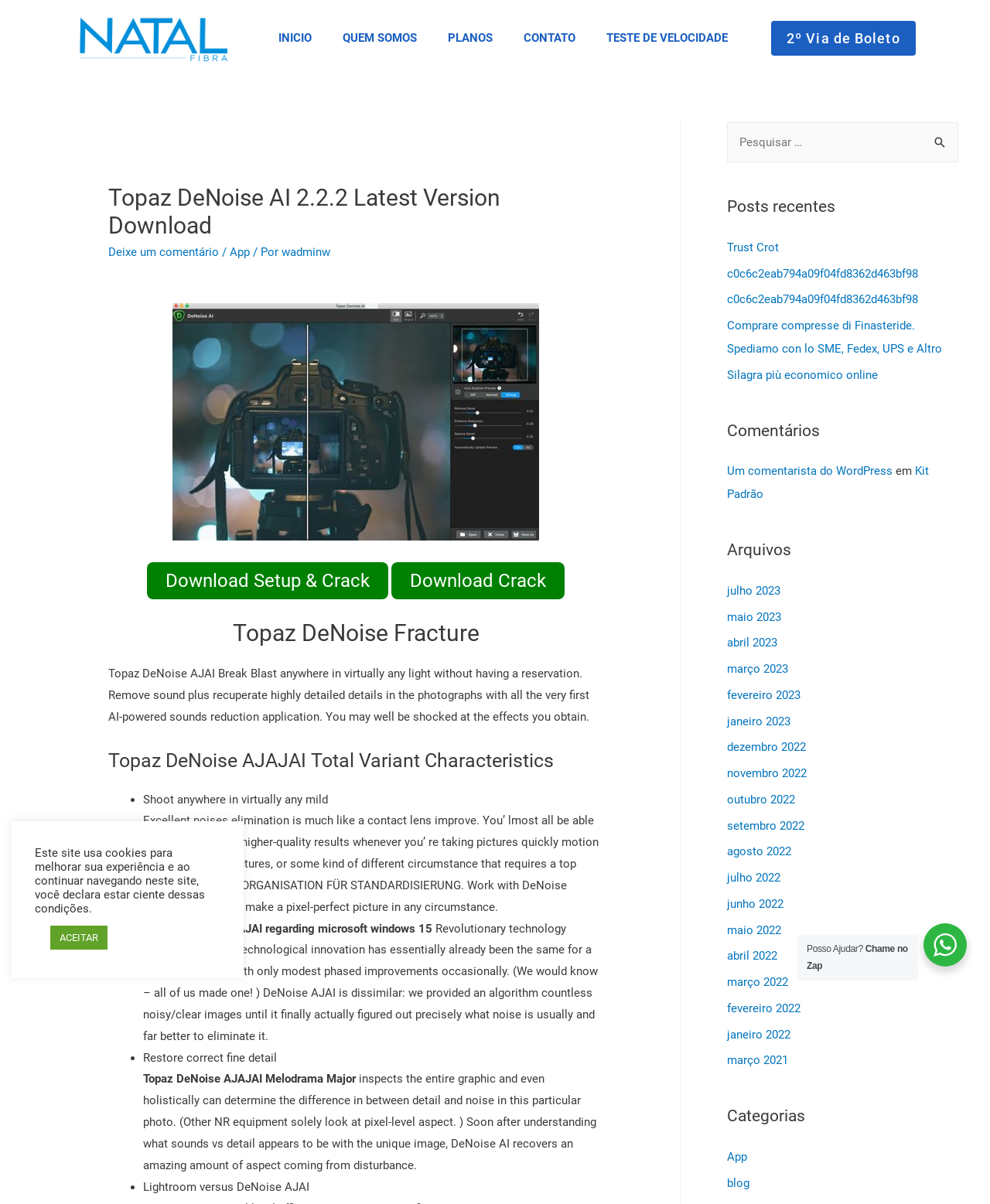What is the operating system supported by the software?
Refer to the image and provide a concise answer in one word or phrase.

Windows 15